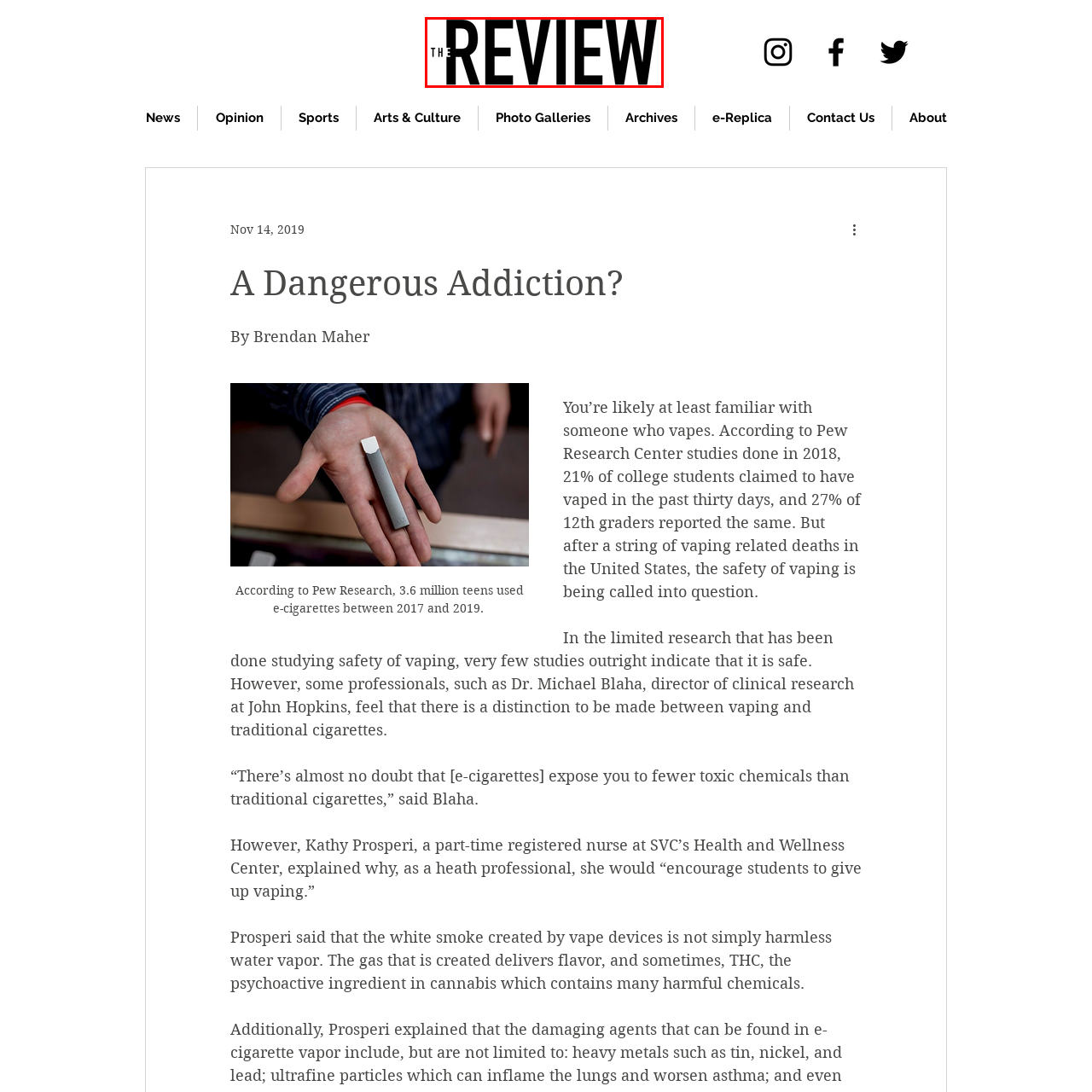Generate a detailed description of the image highlighted within the red border.

The image features the logo of "The Review," presented in a bold, modern typeface. The title emphasizes clarity and authority, with "THE" in smaller letters positioned above "REVIEW," which is prominently larger and more prominent. This logo likely serves as a central identifier for the publication, aligning with its branding strategy to convey a sense of professionalism and trustworthiness. The black and white color scheme enhances the logo's visibility and impact, making it suitable for various applications, from digital platforms to print media. The design reflects a contemporary aesthetic that appeals to a diverse audience, signaling the publication's commitment to delivering insightful content.